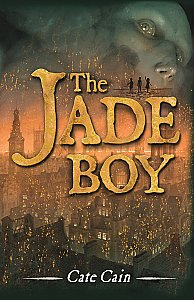Please give a succinct answer using a single word or phrase:
What is the age of Jem Green?

Eleven